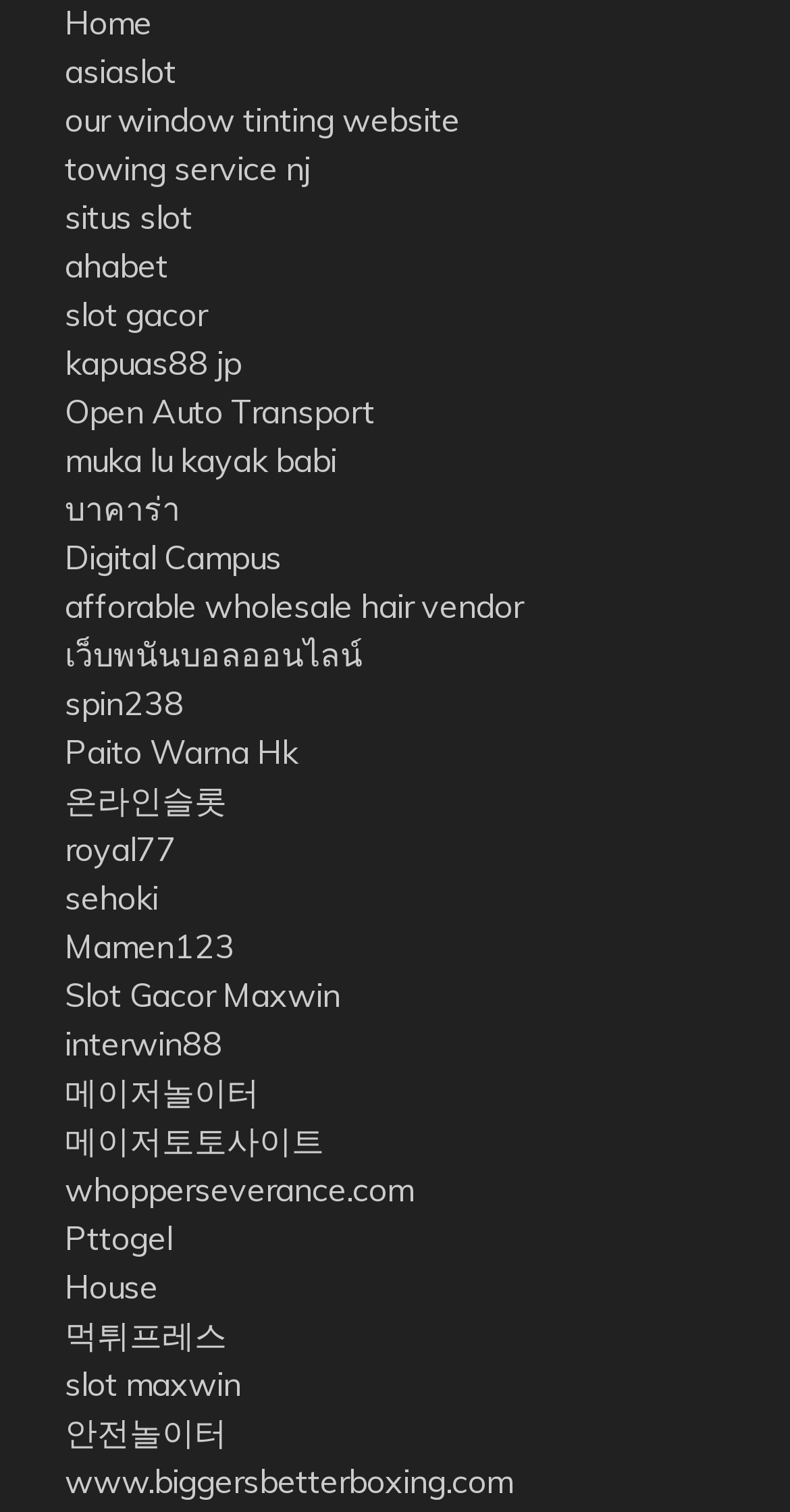Locate the bounding box coordinates of the clickable part needed for the task: "Go to the 'our window tinting website'".

[0.082, 0.065, 0.582, 0.092]